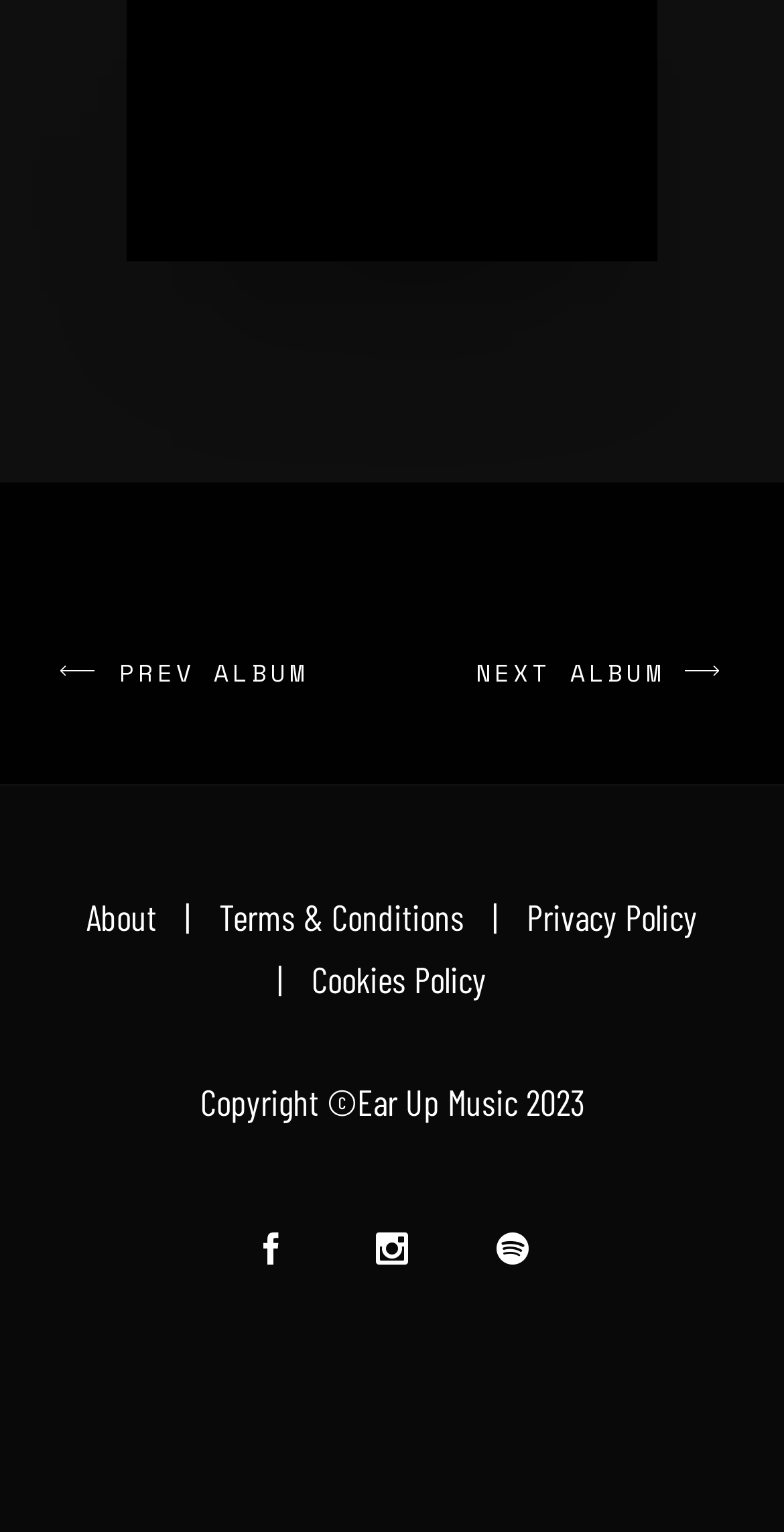How many links are there in the footer section?
Look at the image and respond with a one-word or short-phrase answer.

5